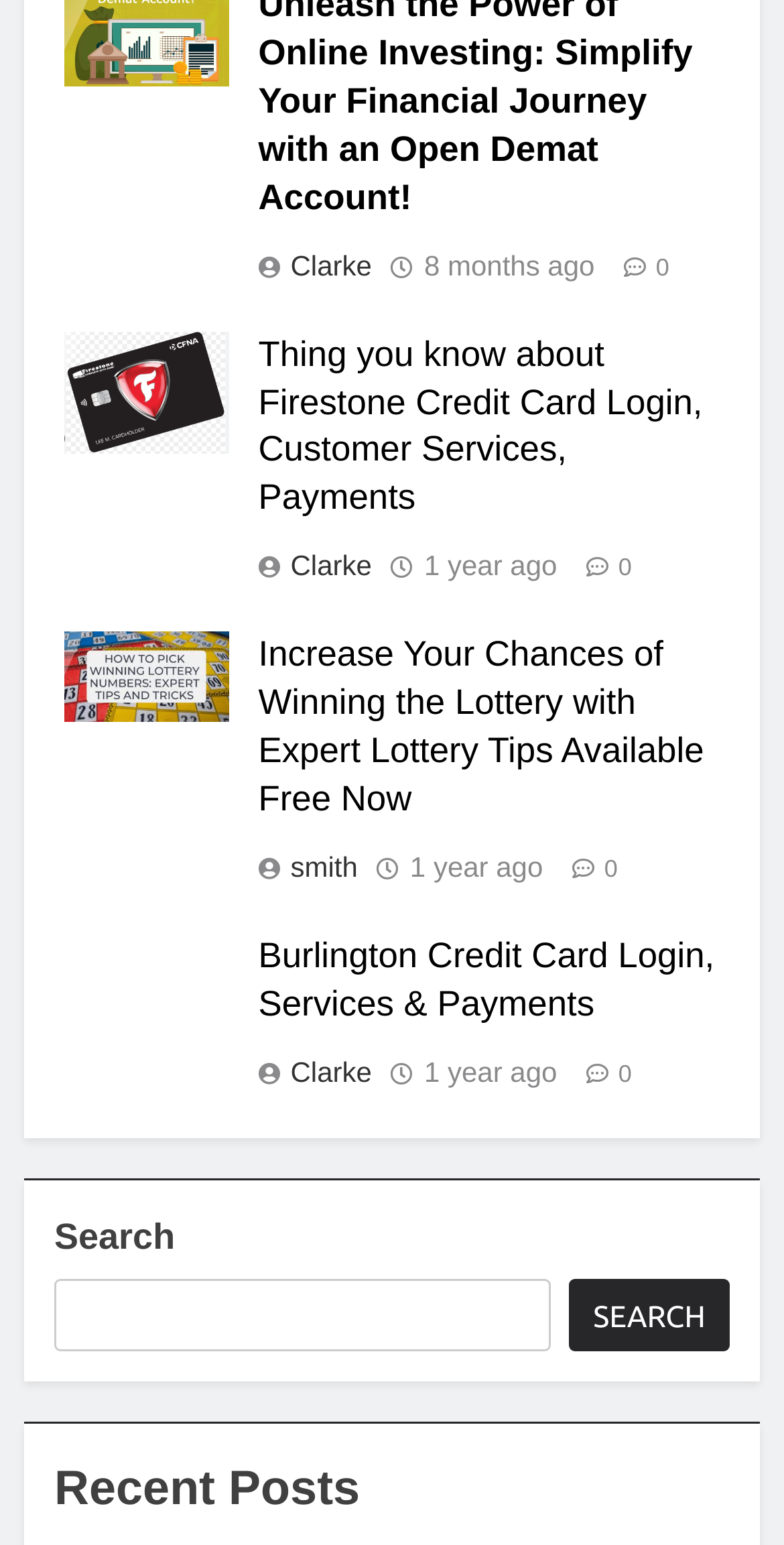Use the details in the image to answer the question thoroughly: 
What is the position of the search box on the webpage?

The search box has a bounding box with y1 and y2 coordinates that are larger than those of the other elements, indicating that it is located at the bottom of the webpage.